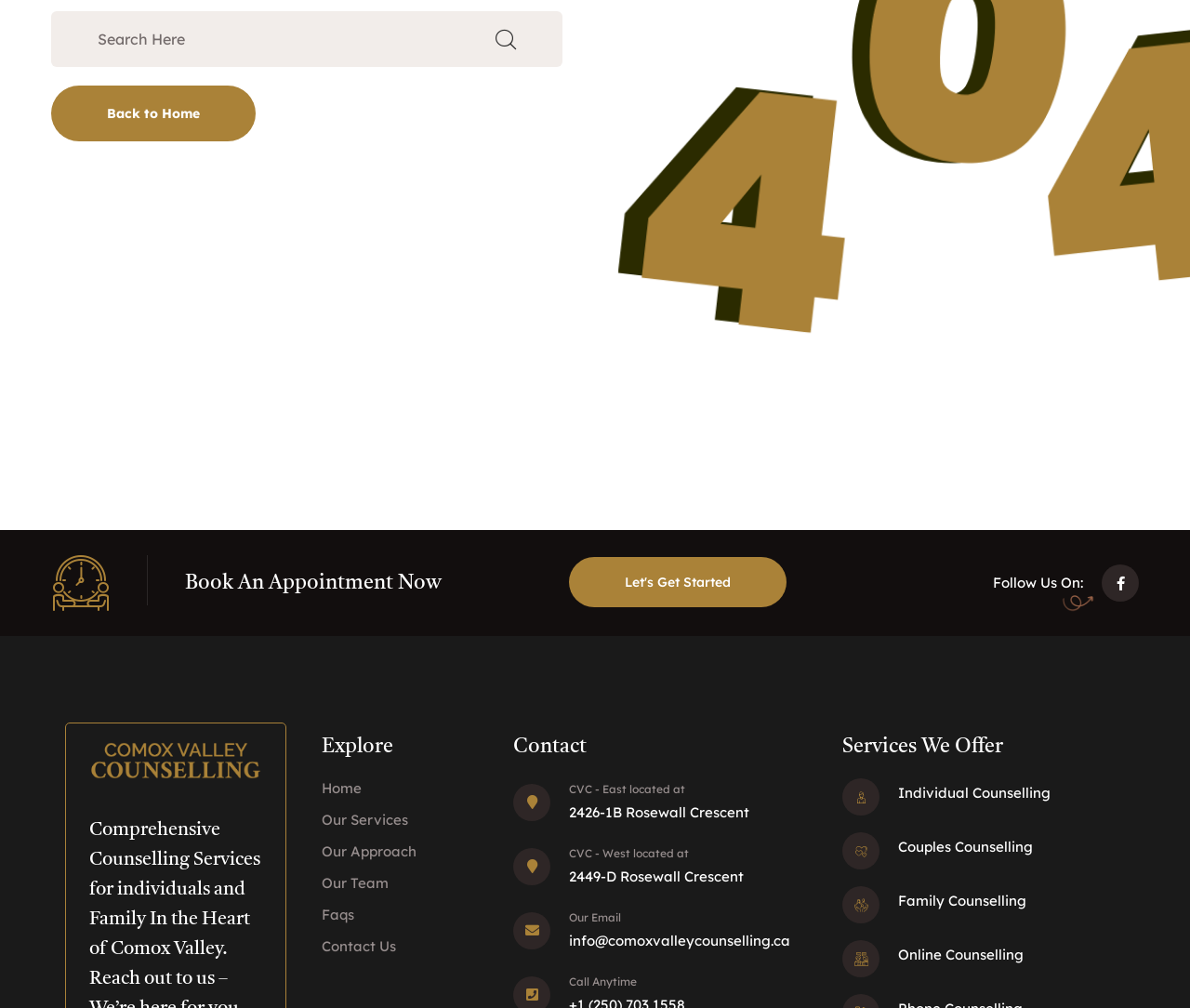Using the webpage screenshot and the element description Faqs, determine the bounding box coordinates. Specify the coordinates in the format (top-left x, top-left y, bottom-right x, bottom-right y) with values ranging from 0 to 1.

[0.27, 0.899, 0.298, 0.916]